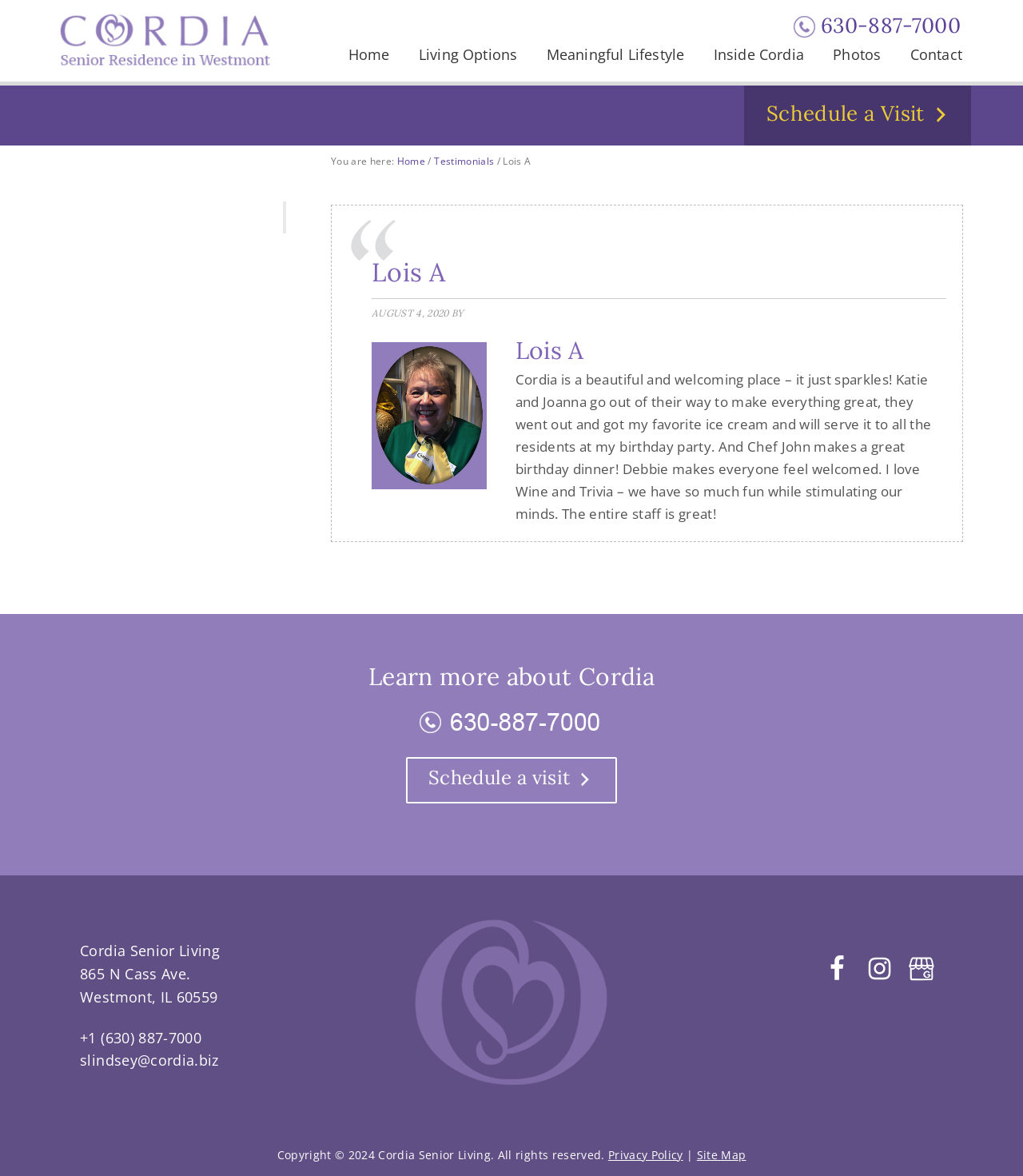Answer this question in one word or a short phrase: What social media platforms does Cordia Senior Living have a presence on?

Facebook, Instagram